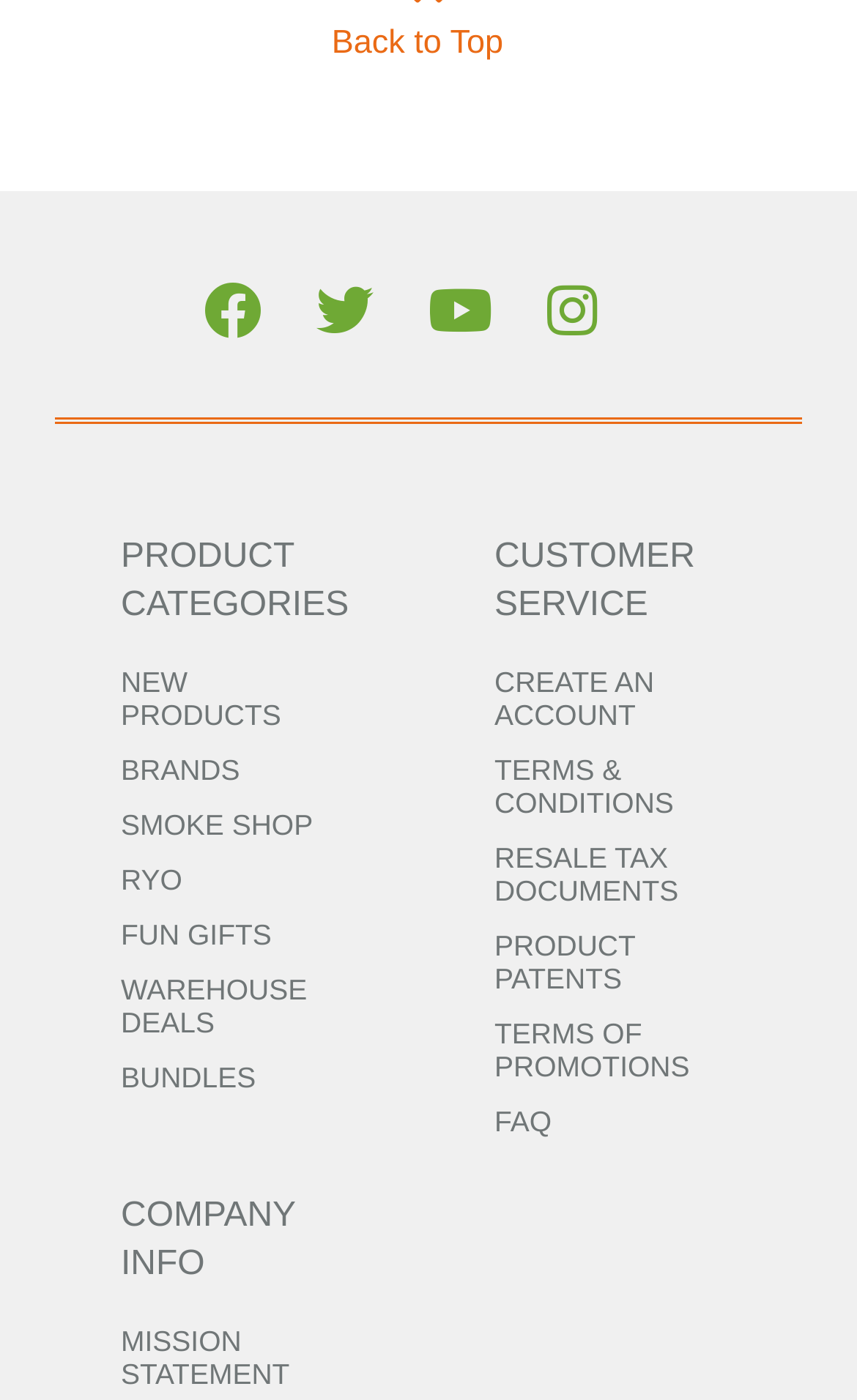Use one word or a short phrase to answer the question provided: 
How many social media links are present?

4